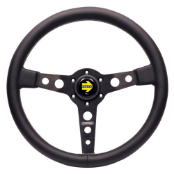Give a thorough and detailed caption for the image.

The image showcases a sleek and stylish leather steering wheel, designed for a 14-inch diameter, specifically tailored for MOMO racing applications. Featuring a black finish, the steering wheel is adorned with a distinctive center hub bearing a yellow logo, enhancing its sporty appearance. The design includes cutouts on the spokes, providing both aesthetics and a grip-friendly surface, ideal for racing enthusiasts looking to improve handling and control. This steering wheel is not only a functional component for vehicle performance but also a chic upgrade to any car’s interior.